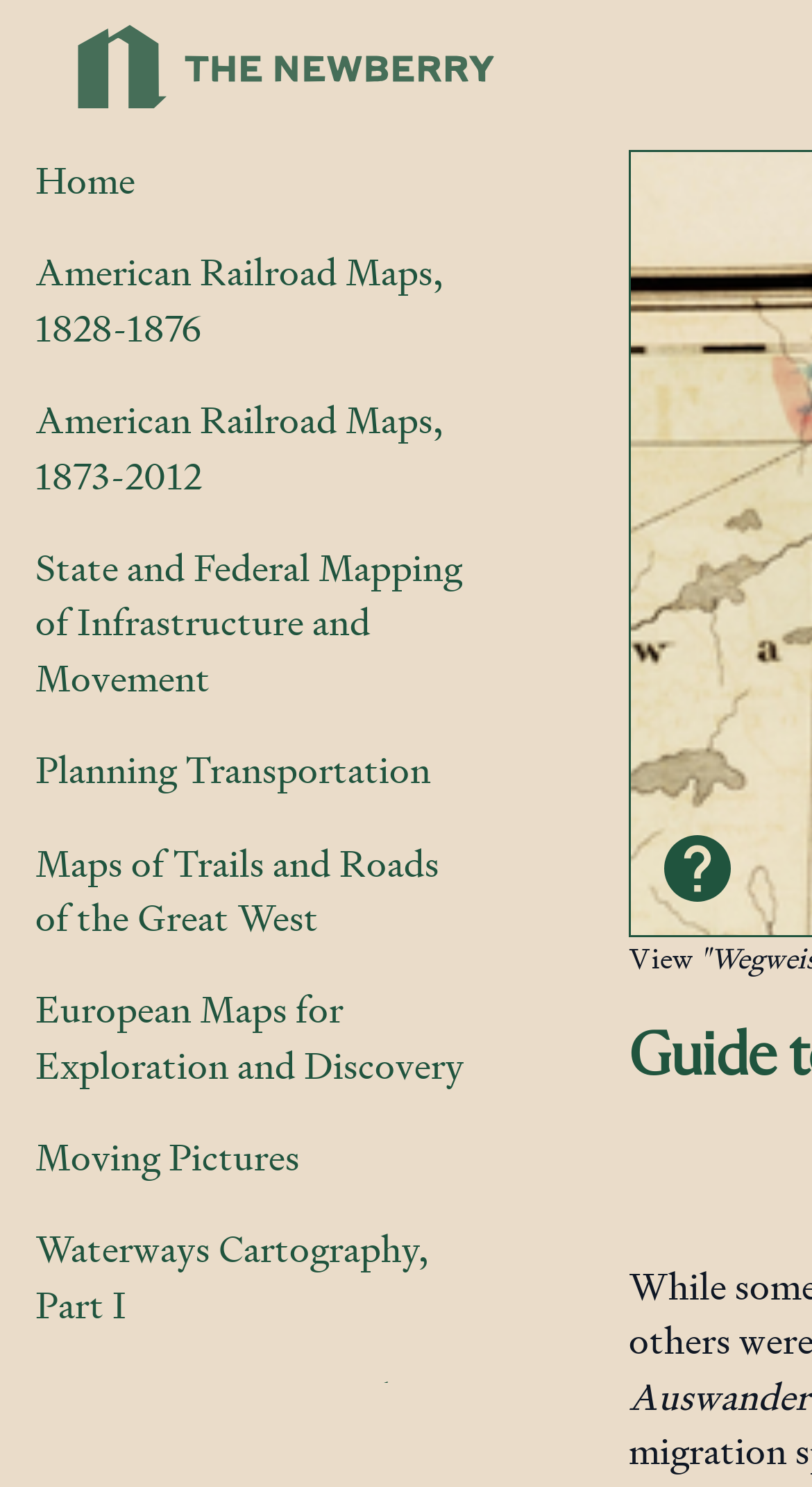What is the first link on the top left?
Give a one-word or short phrase answer based on the image.

Home